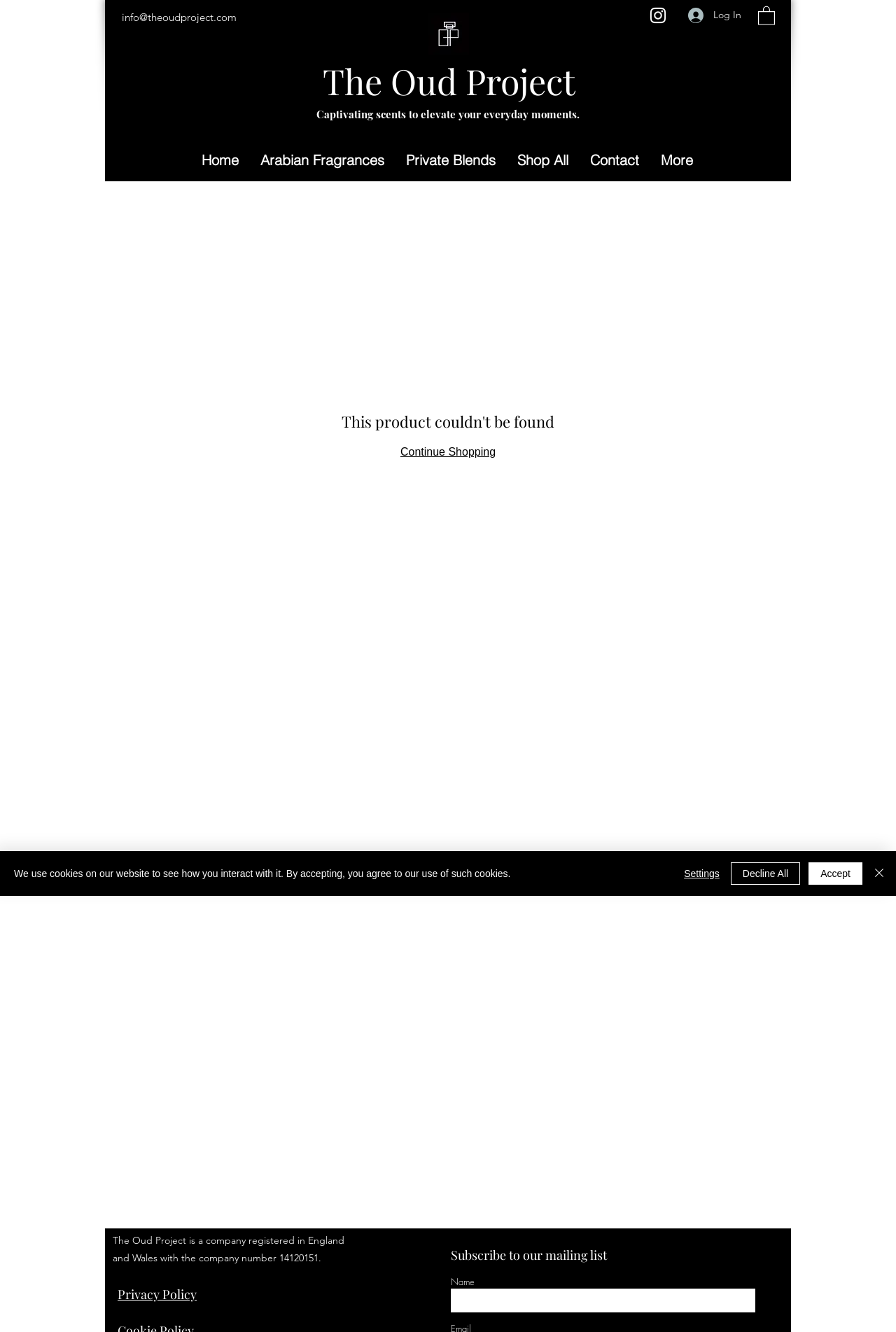What is the purpose of the 'Social Bar' section?
Please use the image to provide an in-depth answer to the question.

The 'Social Bar' section contains a link to Instagram, which suggests that this section is used to connect with social media platforms. This is a common feature found on many websites to allow users to follow or connect with the website's social media profiles.